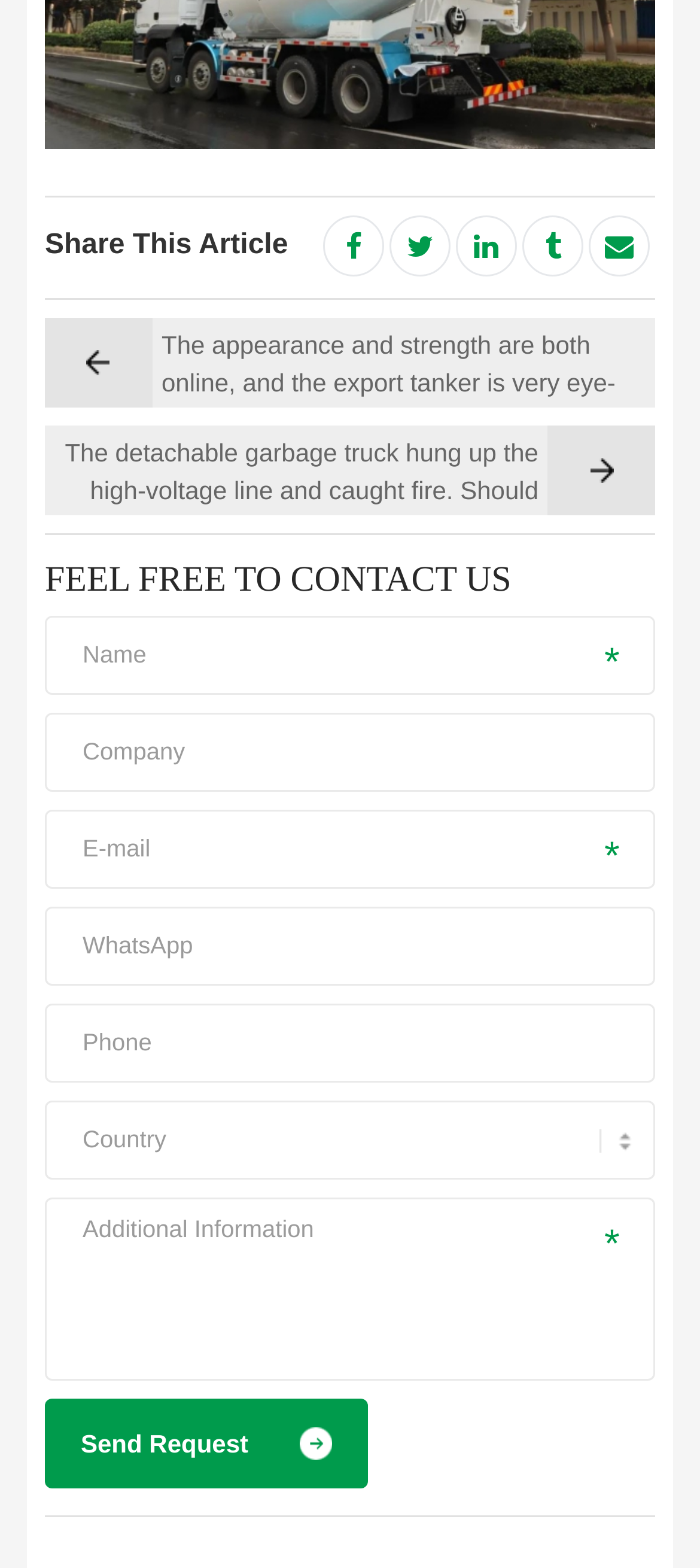Please find and report the bounding box coordinates of the element to click in order to perform the following action: "Send a request". The coordinates should be expressed as four float numbers between 0 and 1, in the format [left, top, right, bottom].

[0.115, 0.912, 0.355, 0.93]